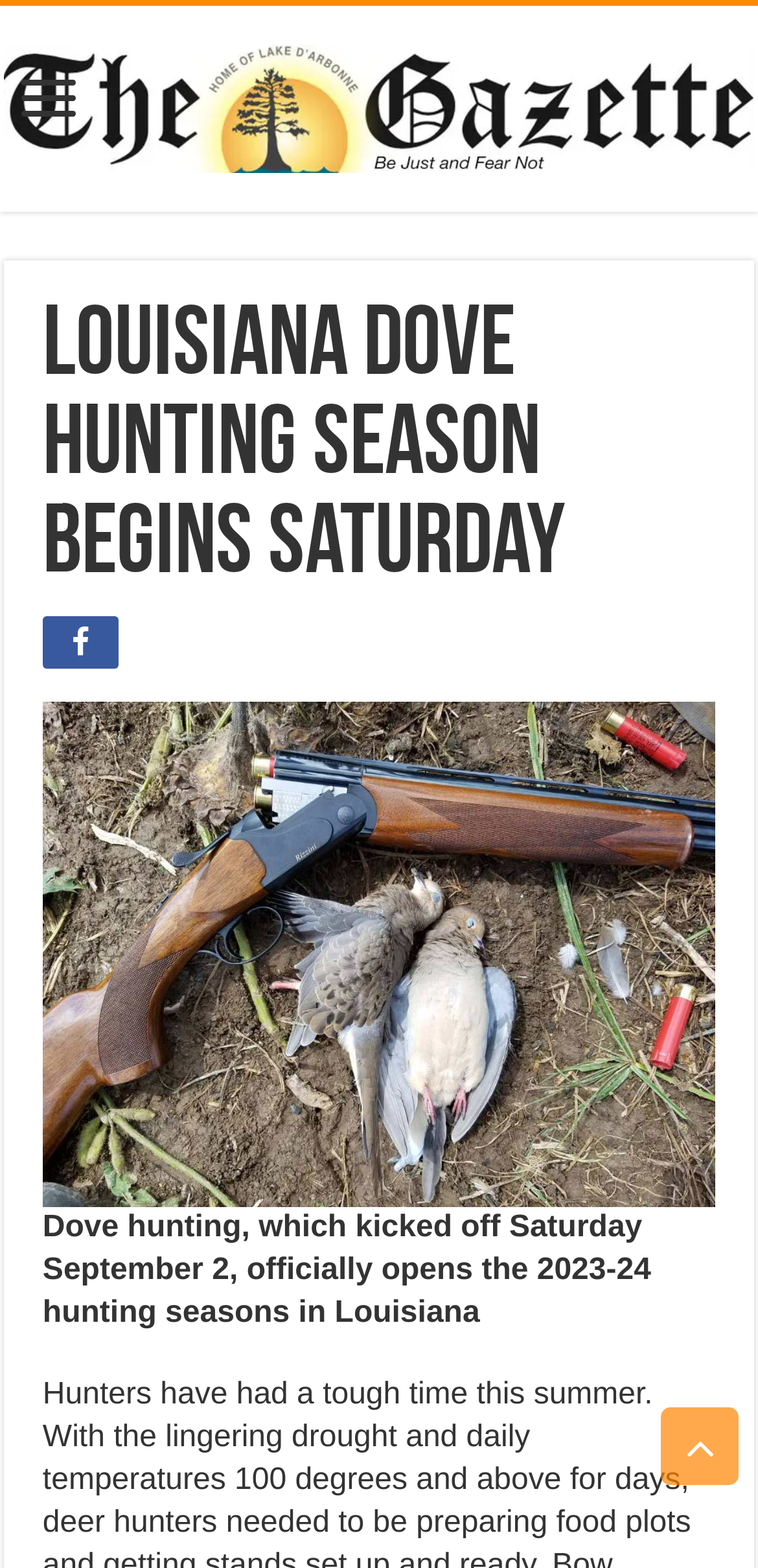Please respond in a single word or phrase: 
What is the website's domain name?

fgazette.com